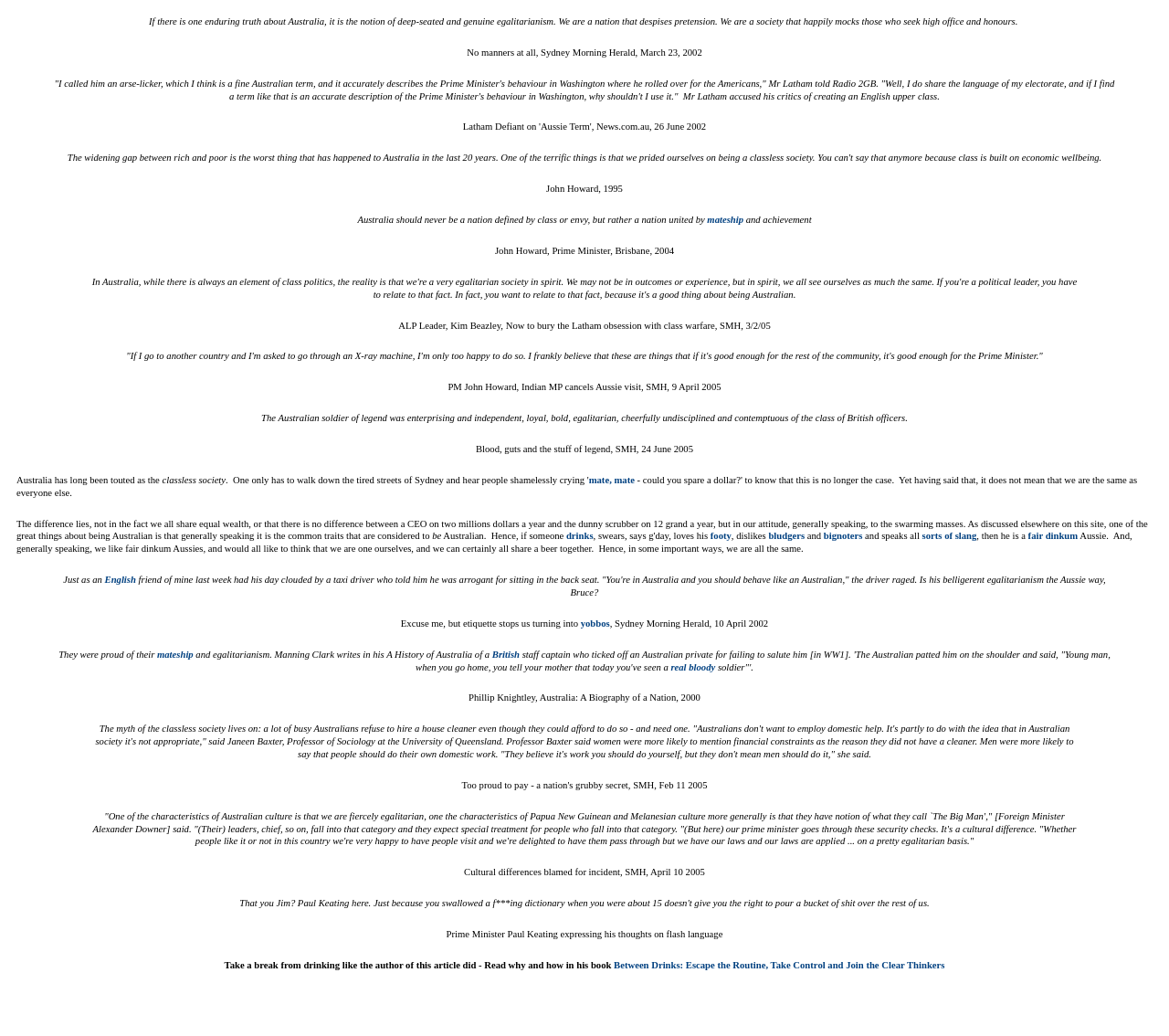Find the bounding box coordinates for the UI element whose description is: "fair dinkum". The coordinates should be four float numbers between 0 and 1, in the format [left, top, right, bottom].

[0.879, 0.513, 0.922, 0.522]